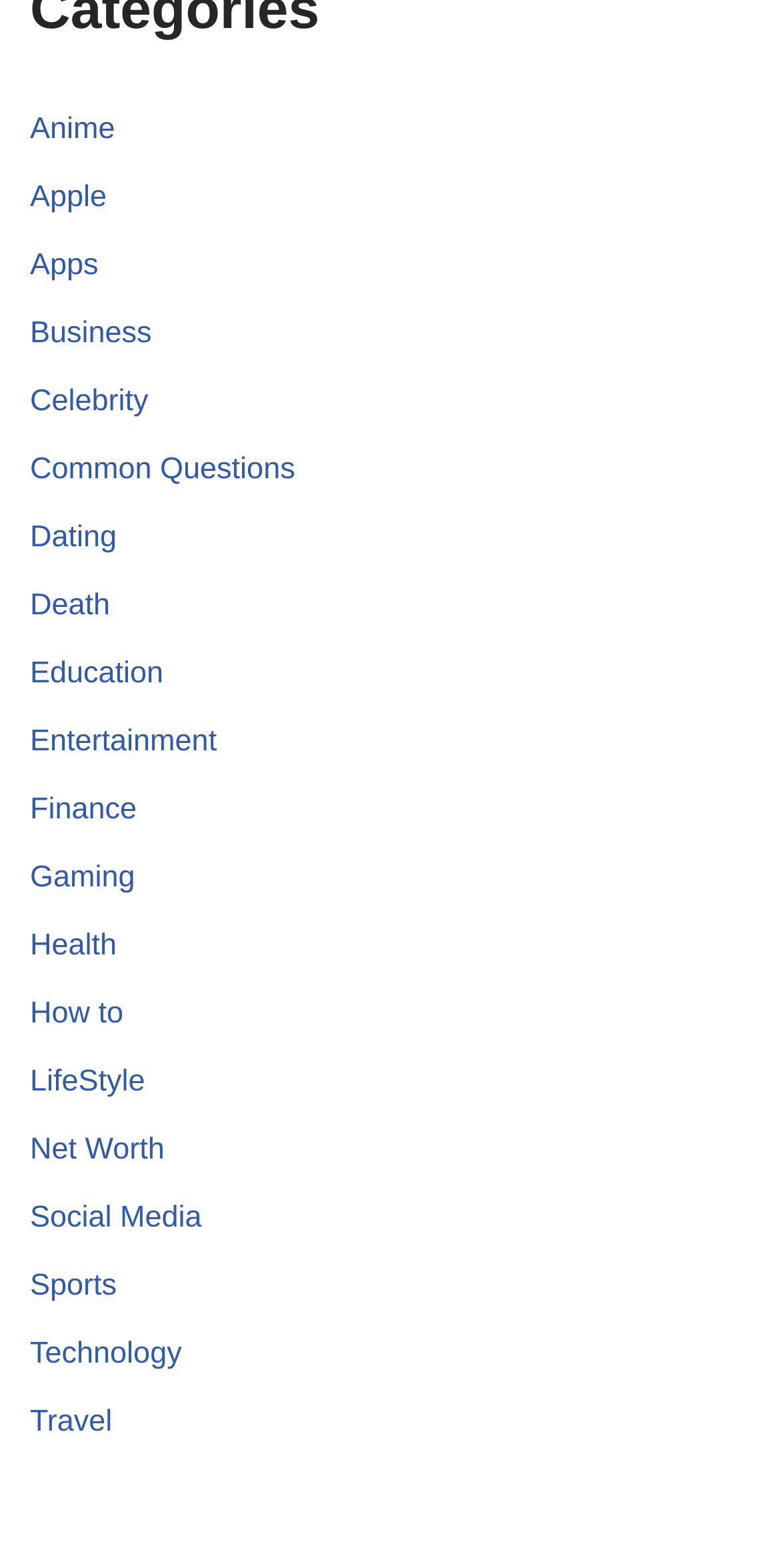Pinpoint the bounding box coordinates of the element that must be clicked to accomplish the following instruction: "Browse Entertainment". The coordinates should be in the format of four float numbers between 0 and 1, i.e., [left, top, right, bottom].

[0.038, 0.462, 0.278, 0.484]